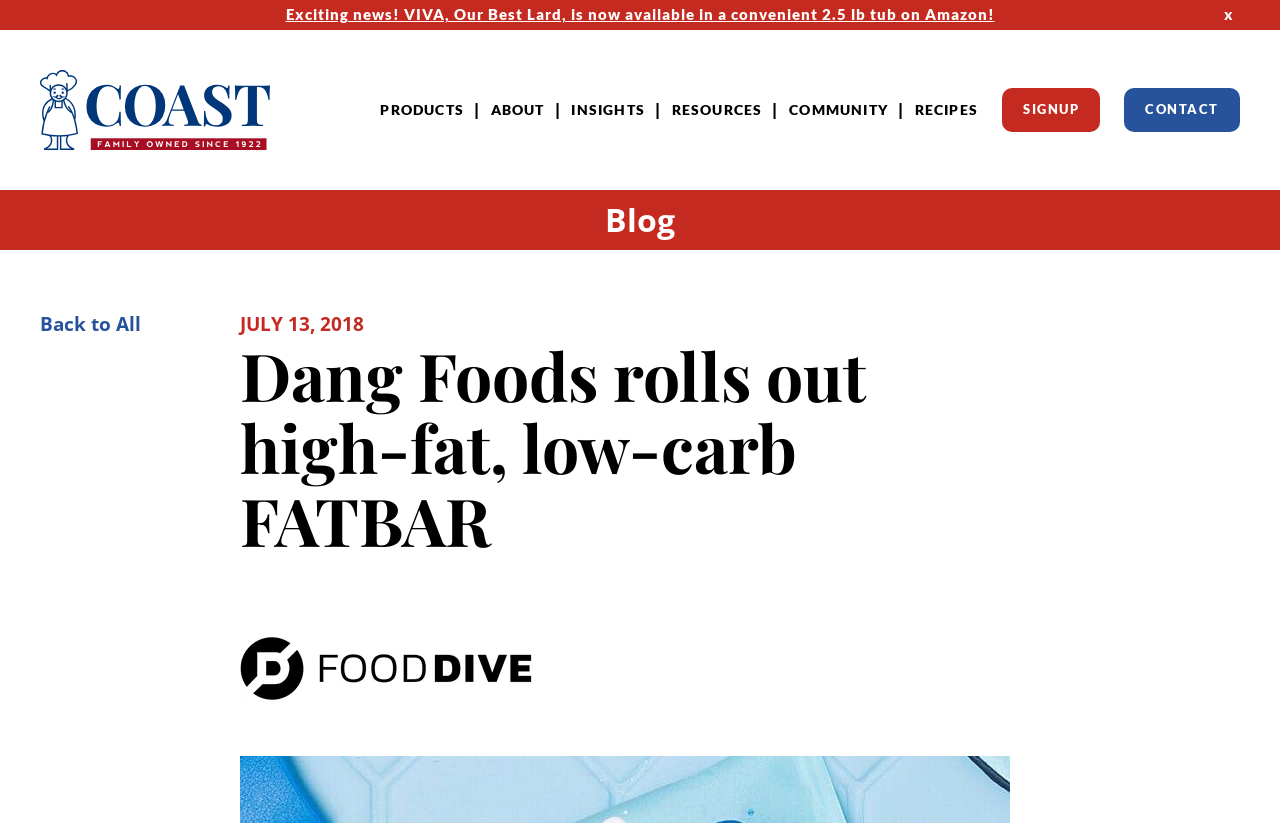Can you show the bounding box coordinates of the region to click on to complete the task described in the instruction: "Click the 'PRODUCTS' link"?

[0.297, 0.036, 0.362, 0.231]